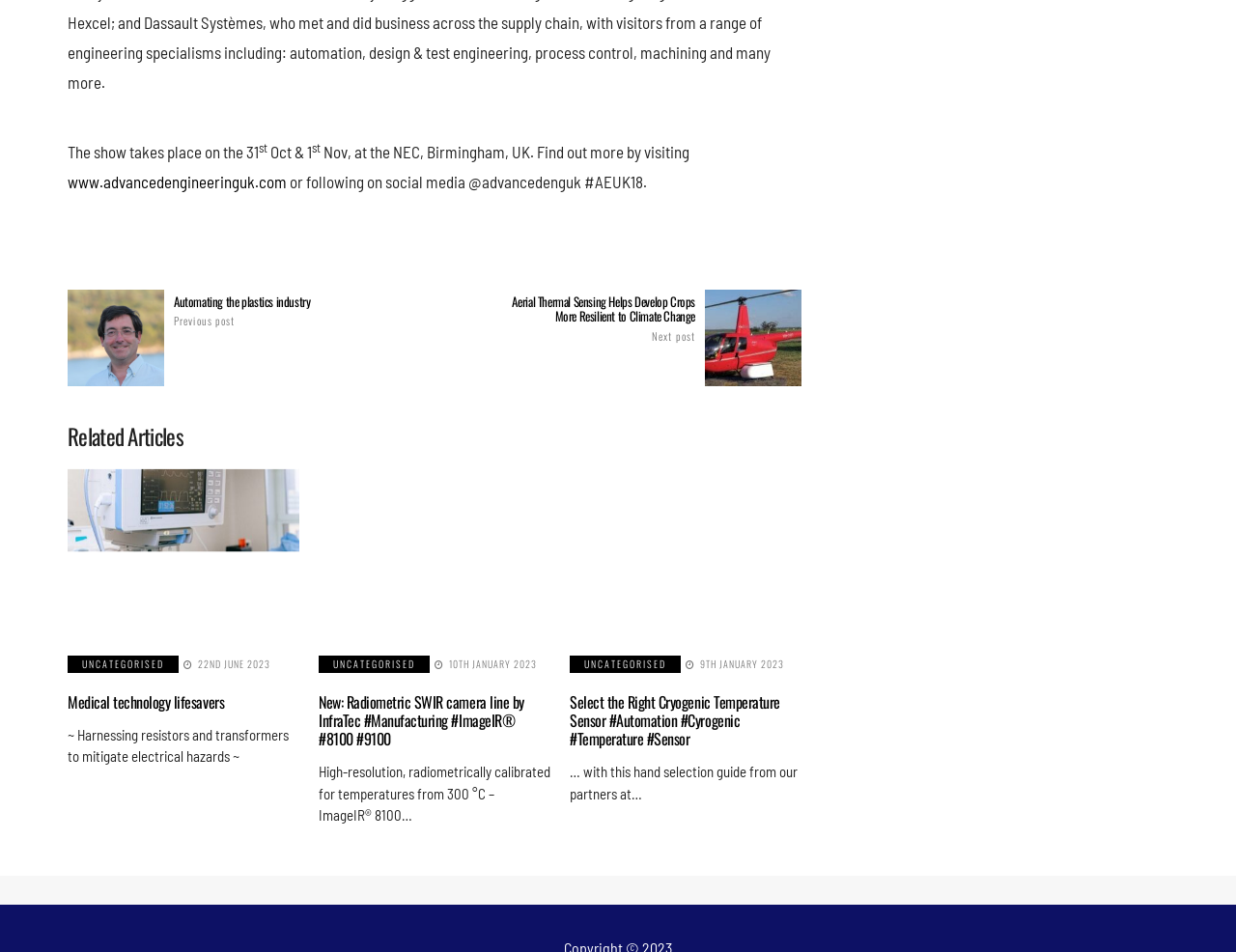Provide the bounding box coordinates of the UI element that matches the description: "Medical technology lifesavers".

[0.055, 0.725, 0.181, 0.749]